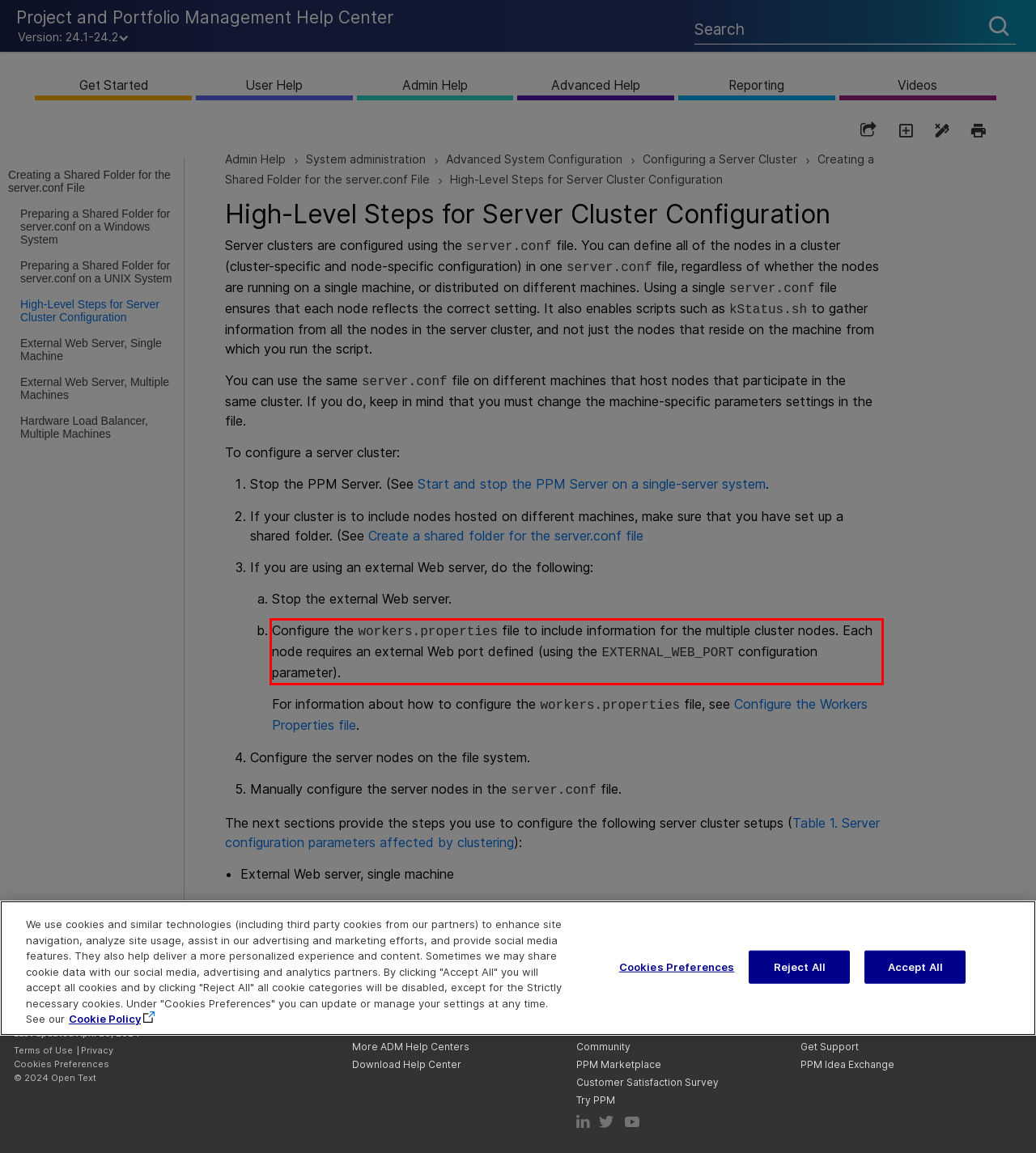Given a screenshot of a webpage with a red bounding box, please identify and retrieve the text inside the red rectangle.

Configure the workers.properties file to include information for the multiple cluster nodes. Each node requires an external Web port defined (using the EXTERNAL_WEB_PORT configuration parameter).